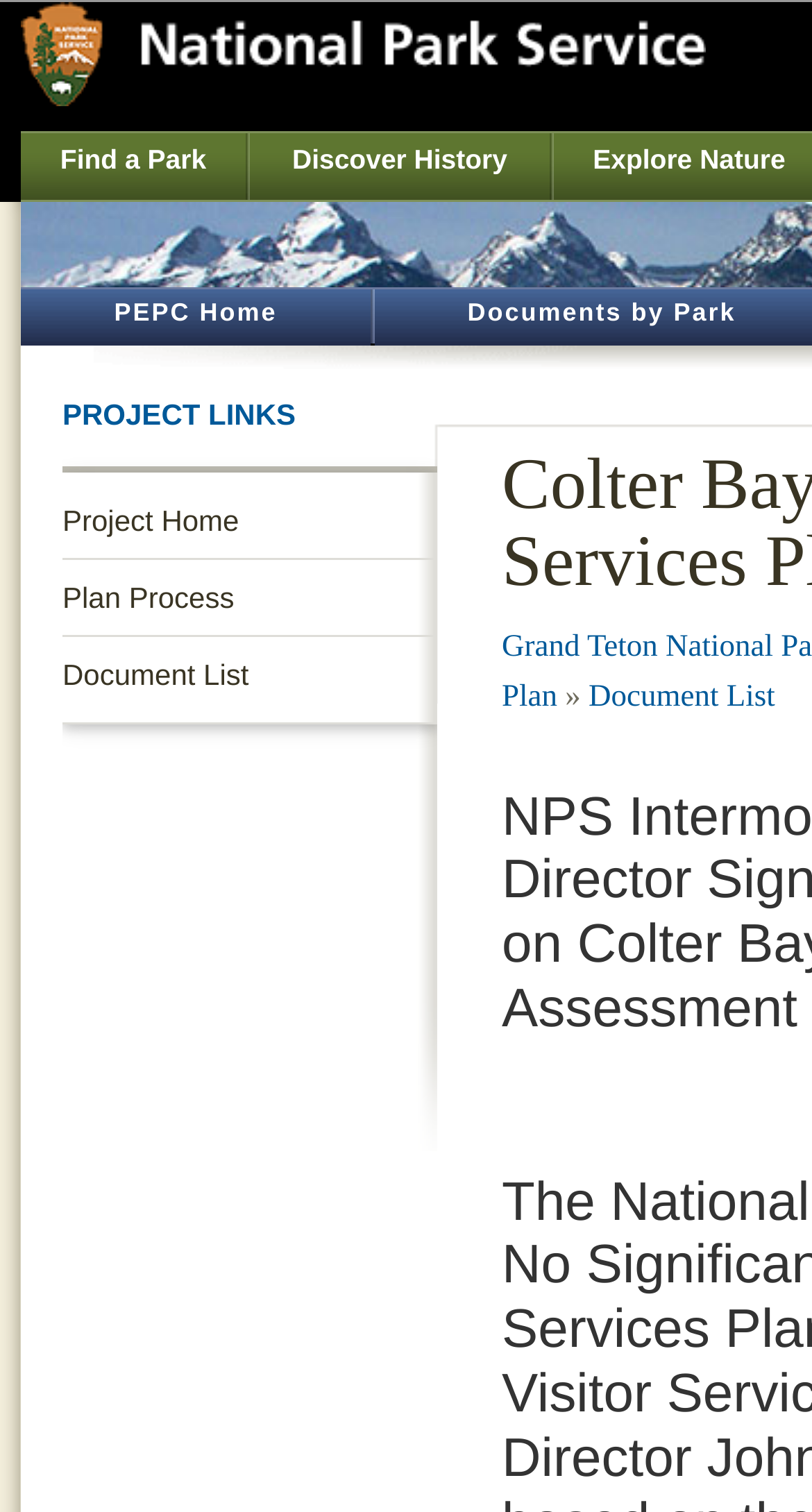Illustrate the webpage's structure and main components comprehensively.

The webpage is about the Colter Bay Visitor Services Plan on ParkPlanning. At the top left corner, there is a National Park Service Logo, which is an image linked to the National Park Service website. Next to the logo, there are three links: "Find a Park", "Discover History", and "PEPC Home", aligned horizontally.

Below these links, there is a heading "PROJECT LINKS" in the top half of the page. Under this heading, there is a project navigation menu with three links: "Project Home", "Plan Process", and "Document List", stacked vertically.

On the right side of the page, there is another "Document List" link, which is separate from the one in the project navigation menu. This link is located near the middle of the page, slightly above the horizontal midpoint.

There are no other notable elements or text on the page besides these links, images, and headings.